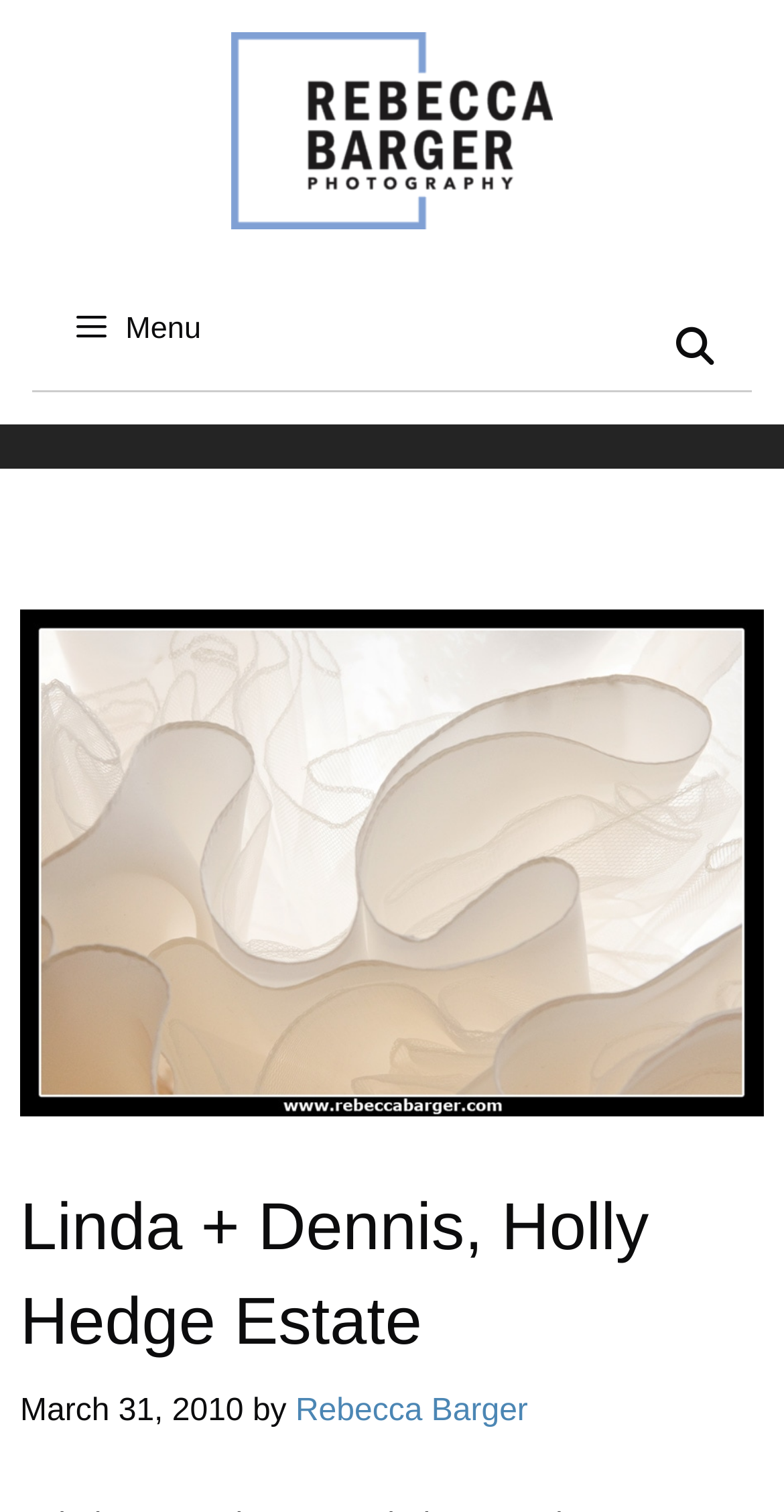What is the name of the bride?
Refer to the screenshot and deliver a thorough answer to the question presented.

I found the name of the bride by looking at the header section, where it says 'Linda + Dennis, Holly Hedge Estate'. This suggests that Linda is the bride's name.